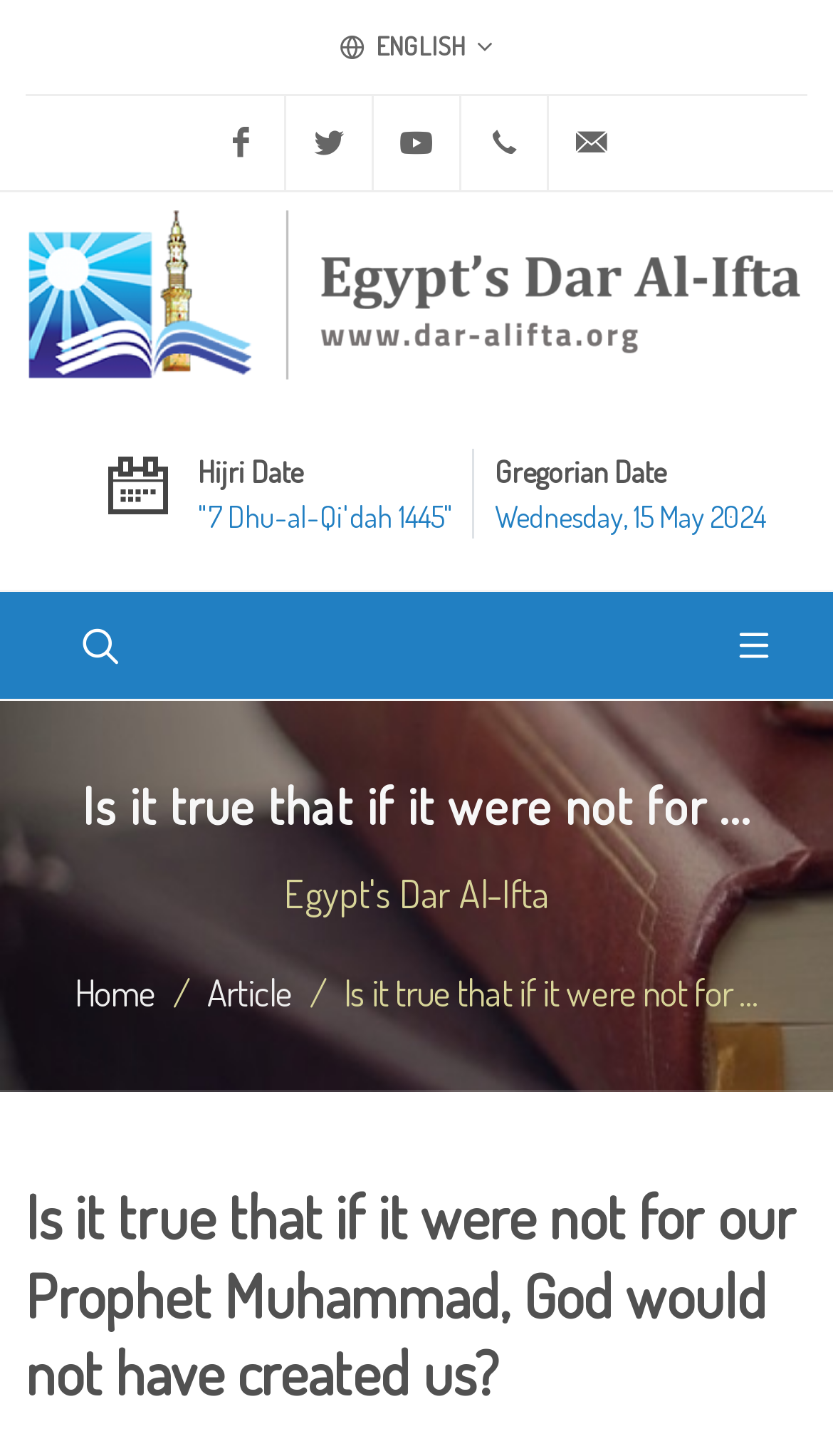Identify the bounding box coordinates of the area you need to click to perform the following instruction: "Switch to English".

[0.377, 0.0, 0.623, 0.065]